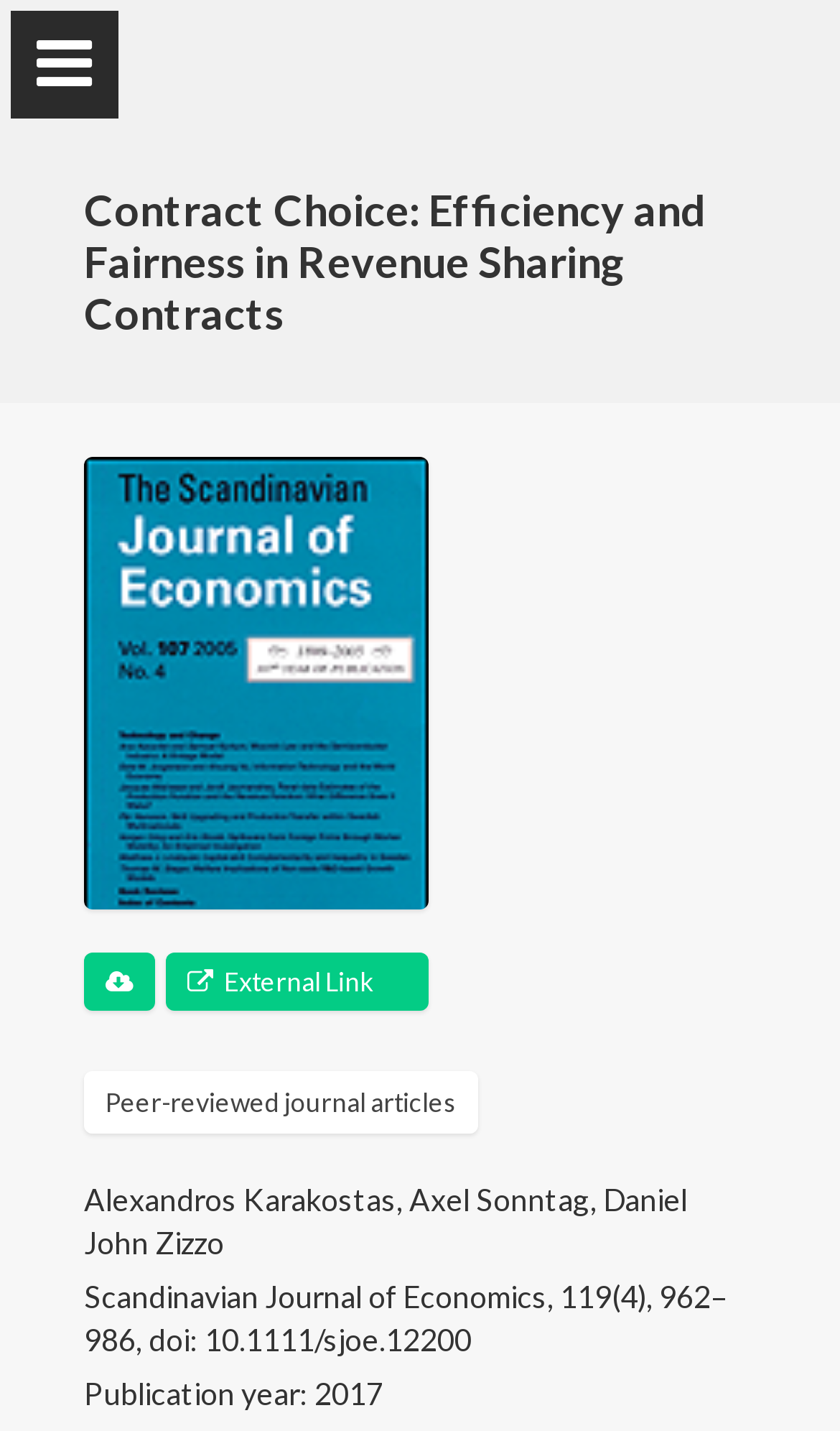Determine the bounding box coordinates of the element's region needed to click to follow the instruction: "Check the news". Provide these coordinates as four float numbers between 0 and 1, formatted as [left, top, right, bottom].

[0.038, 0.726, 1.0, 0.793]